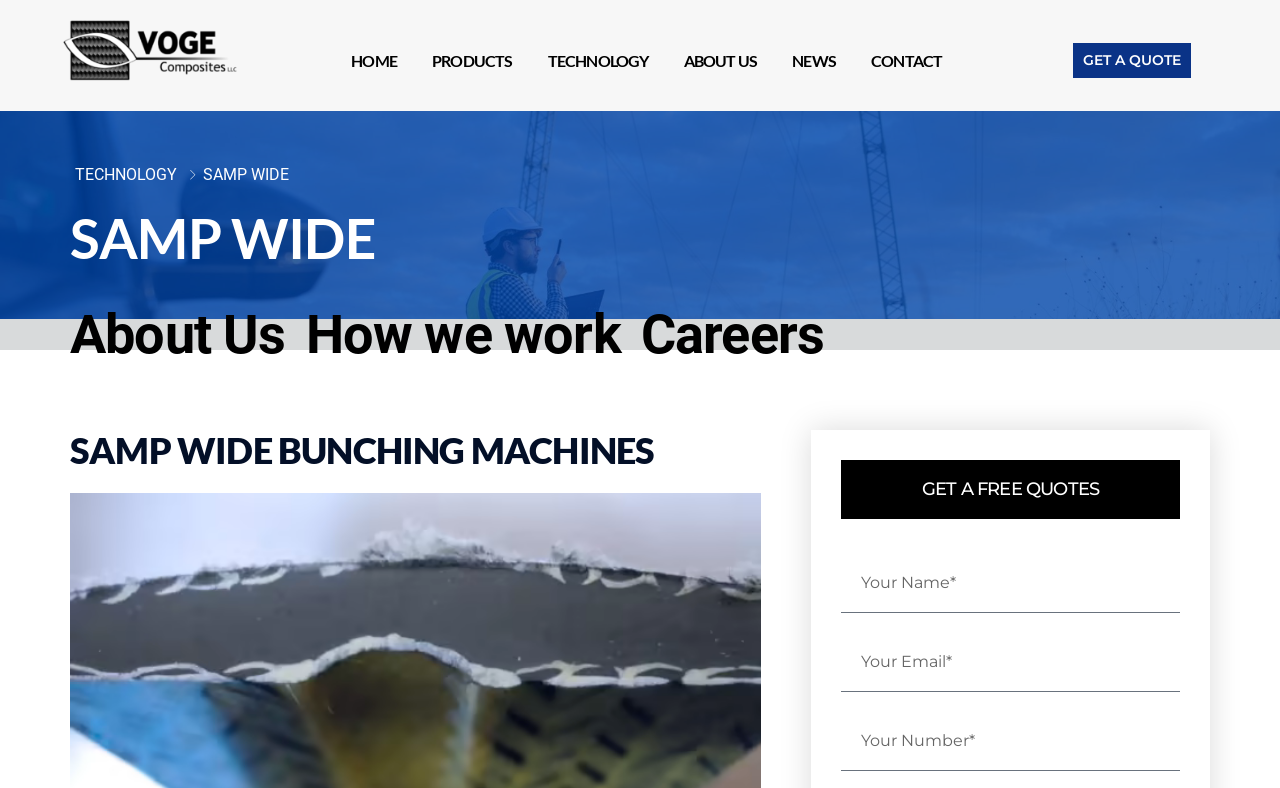How many main navigation links are there?
Using the image, provide a concise answer in one word or a short phrase.

5